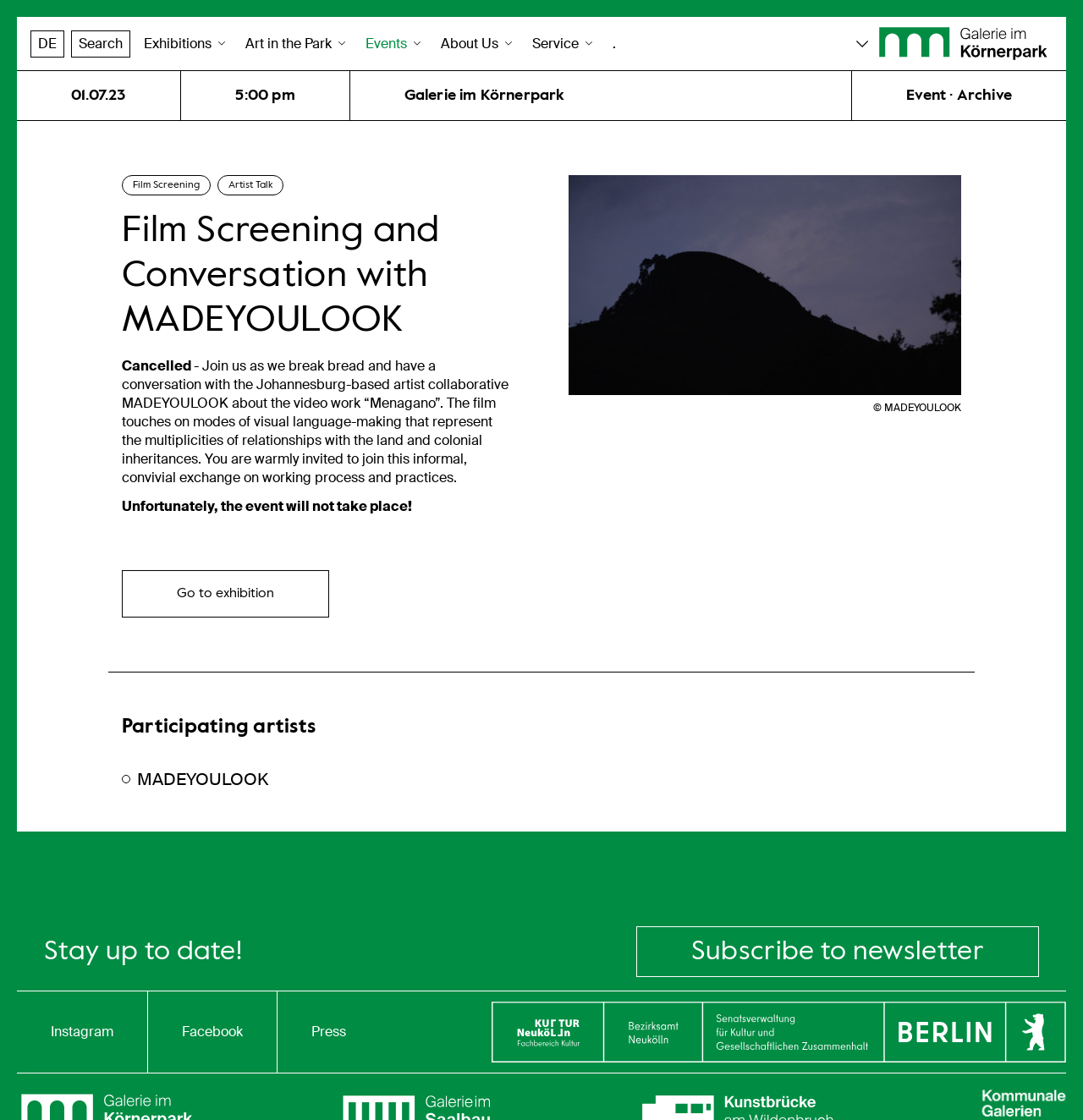Identify the bounding box coordinates of the clickable region required to complete the instruction: "Search". The coordinates should be given as four float numbers within the range of 0 and 1, i.e., [left, top, right, bottom].

[0.066, 0.027, 0.12, 0.051]